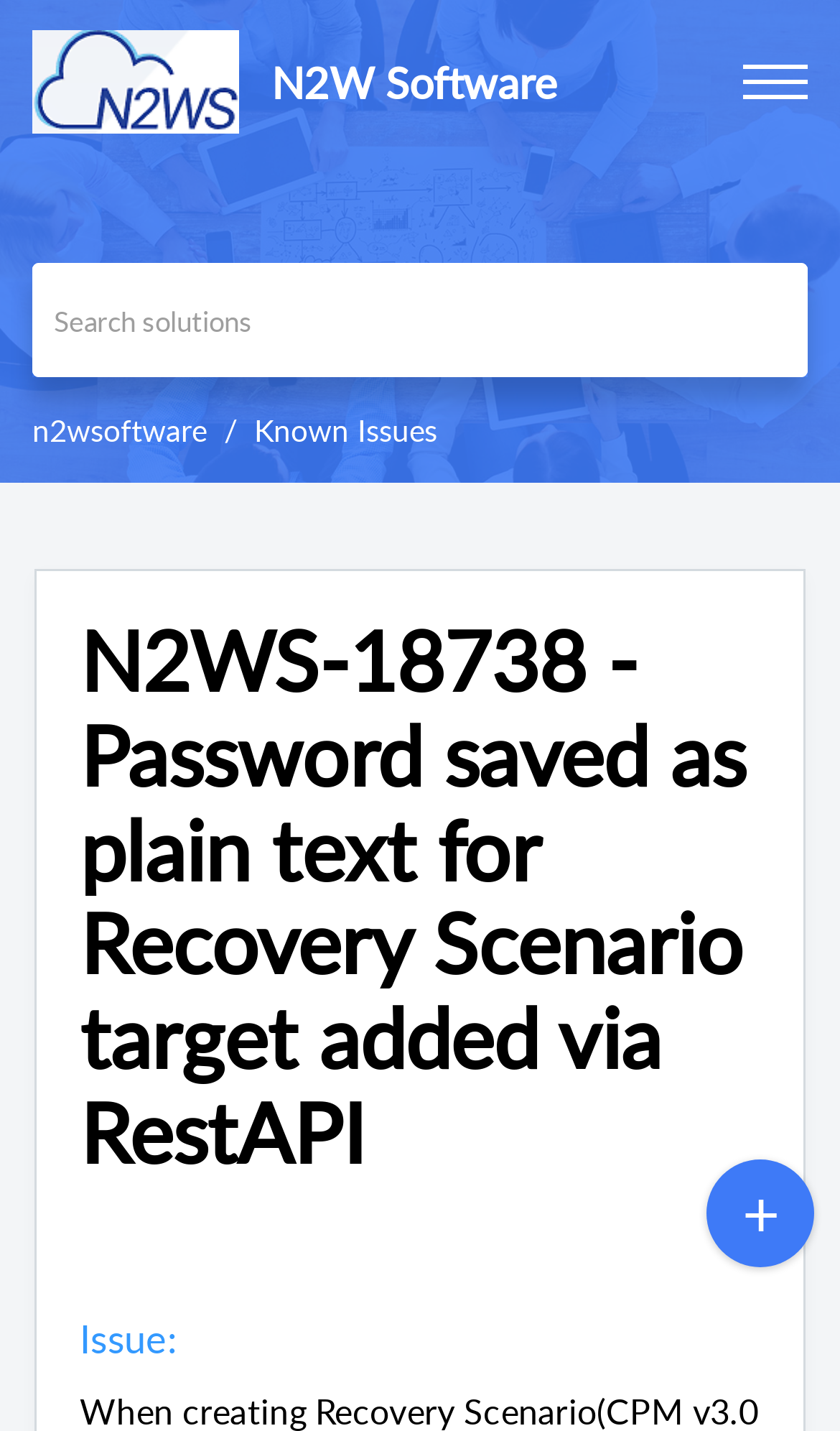Respond with a single word or phrase to the following question:
How many 'Skip to' links are there?

3